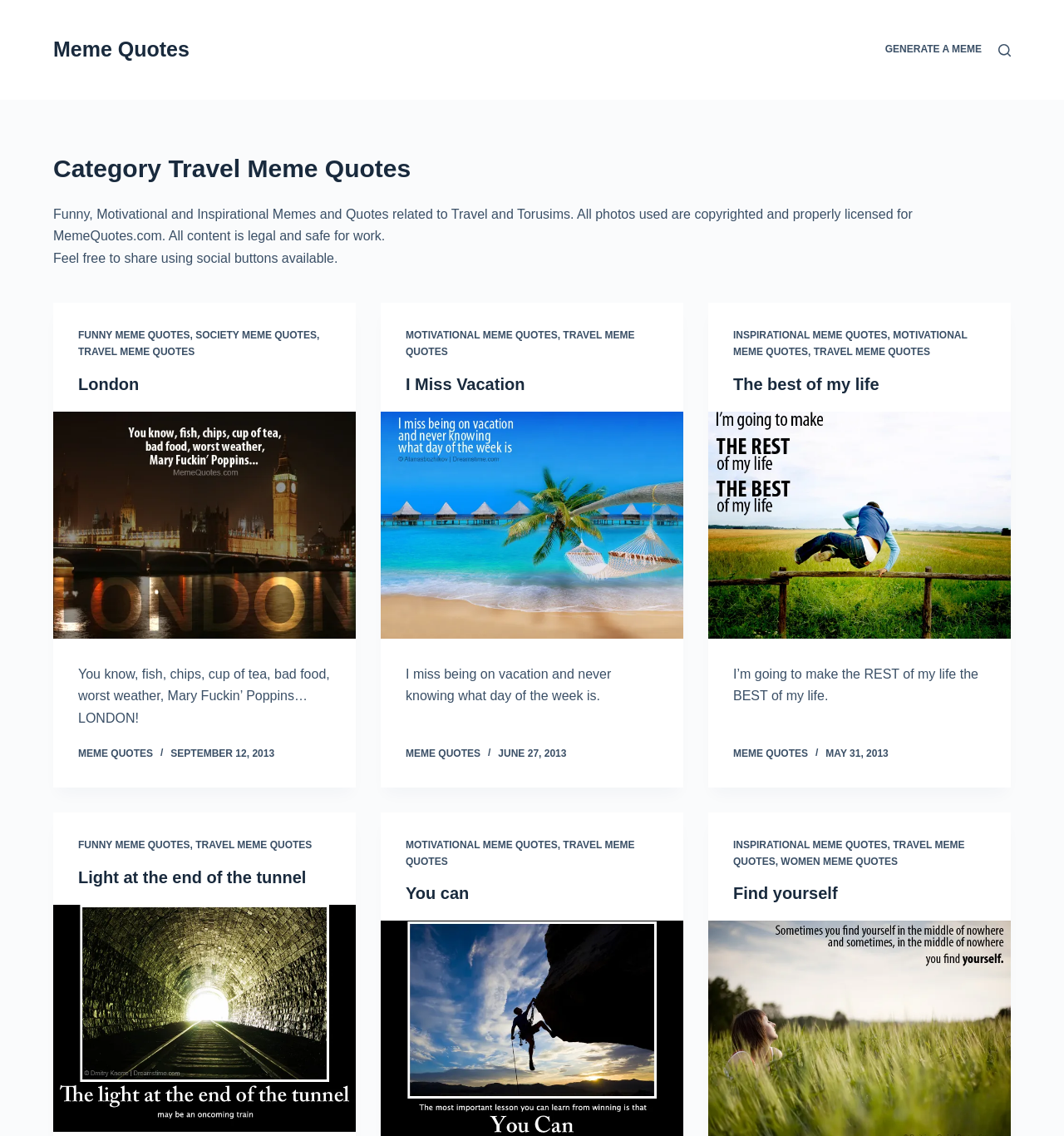From the element description The best of my life, predict the bounding box coordinates of the UI element. The coordinates must be specified in the format (top-left x, top-left y, bottom-right x, bottom-right y) and should be within the 0 to 1 range.

[0.689, 0.33, 0.826, 0.346]